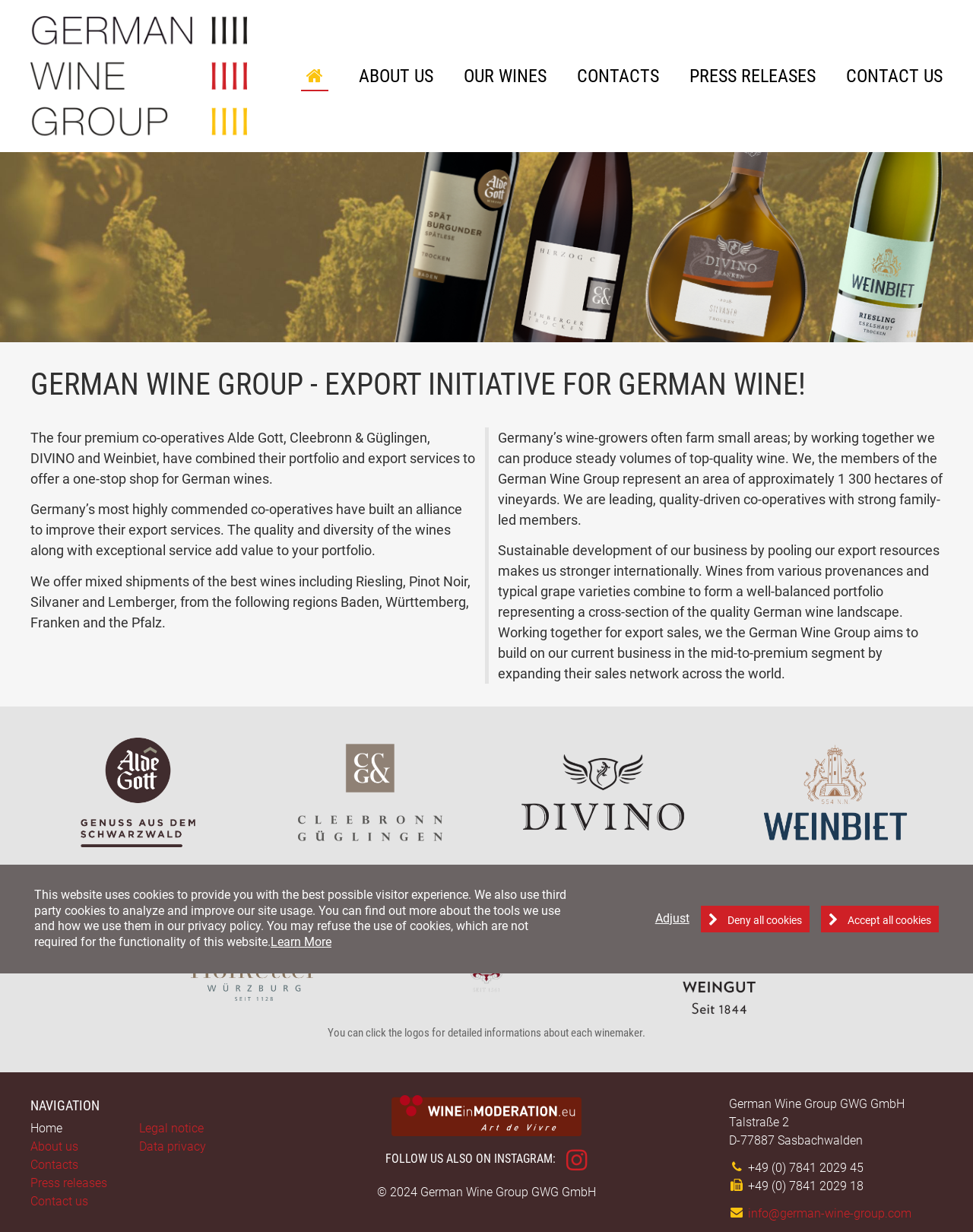Please determine the heading text of this webpage.

GERMAN WINE GROUP - EXPORT INITIATIVE FOR GERMAN WINE!